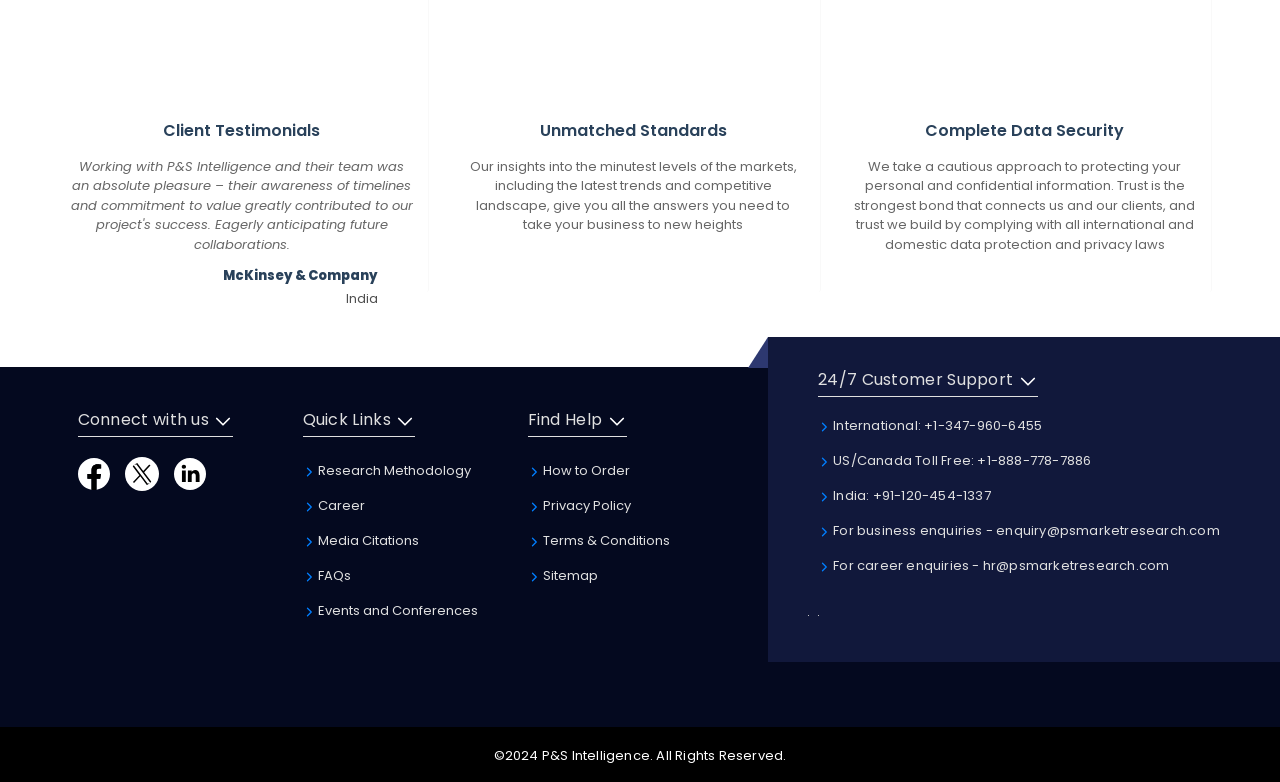Using the format (top-left x, top-left y, bottom-right x, bottom-right y), and given the element description, identify the bounding box coordinates within the screenshot: Career

[0.236, 0.635, 0.285, 0.659]